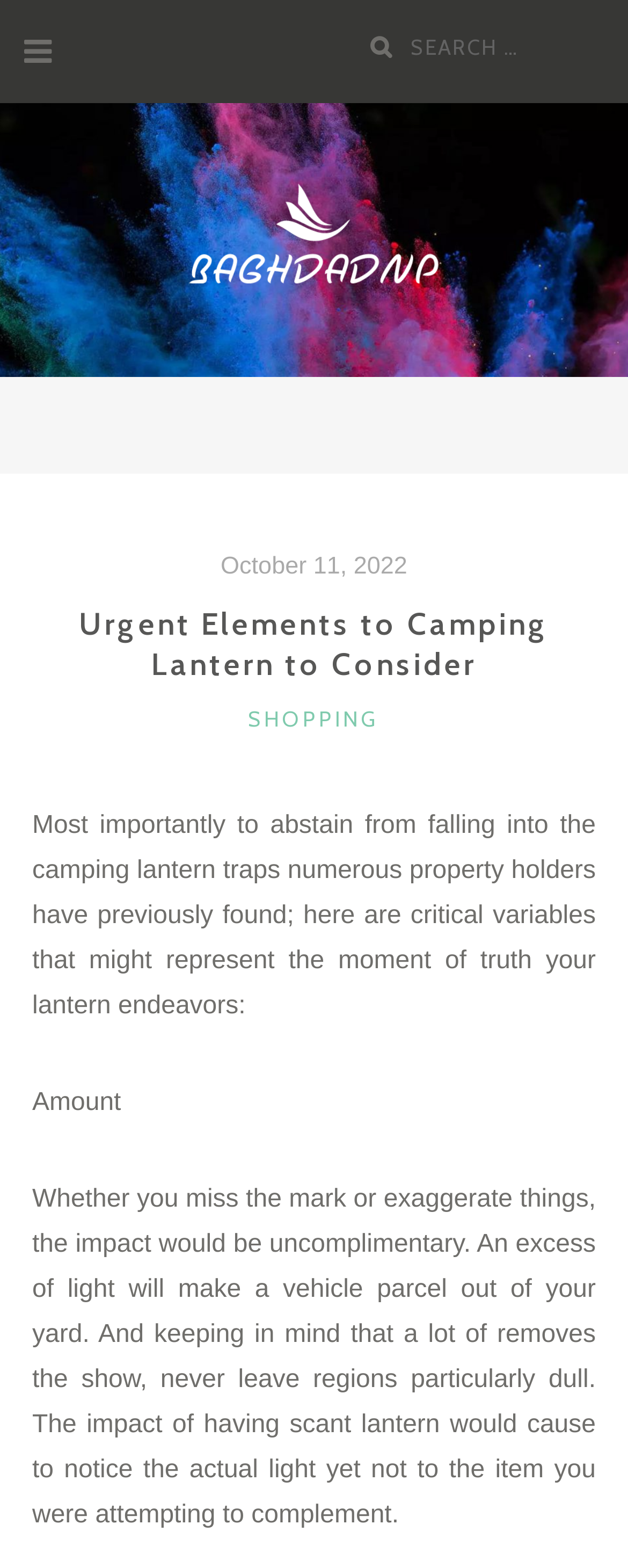Identify the bounding box for the described UI element. Provide the coordinates in (top-left x, top-left y, bottom-right x, bottom-right y) format with values ranging from 0 to 1: alt="Business Details"

[0.299, 0.144, 0.701, 0.162]